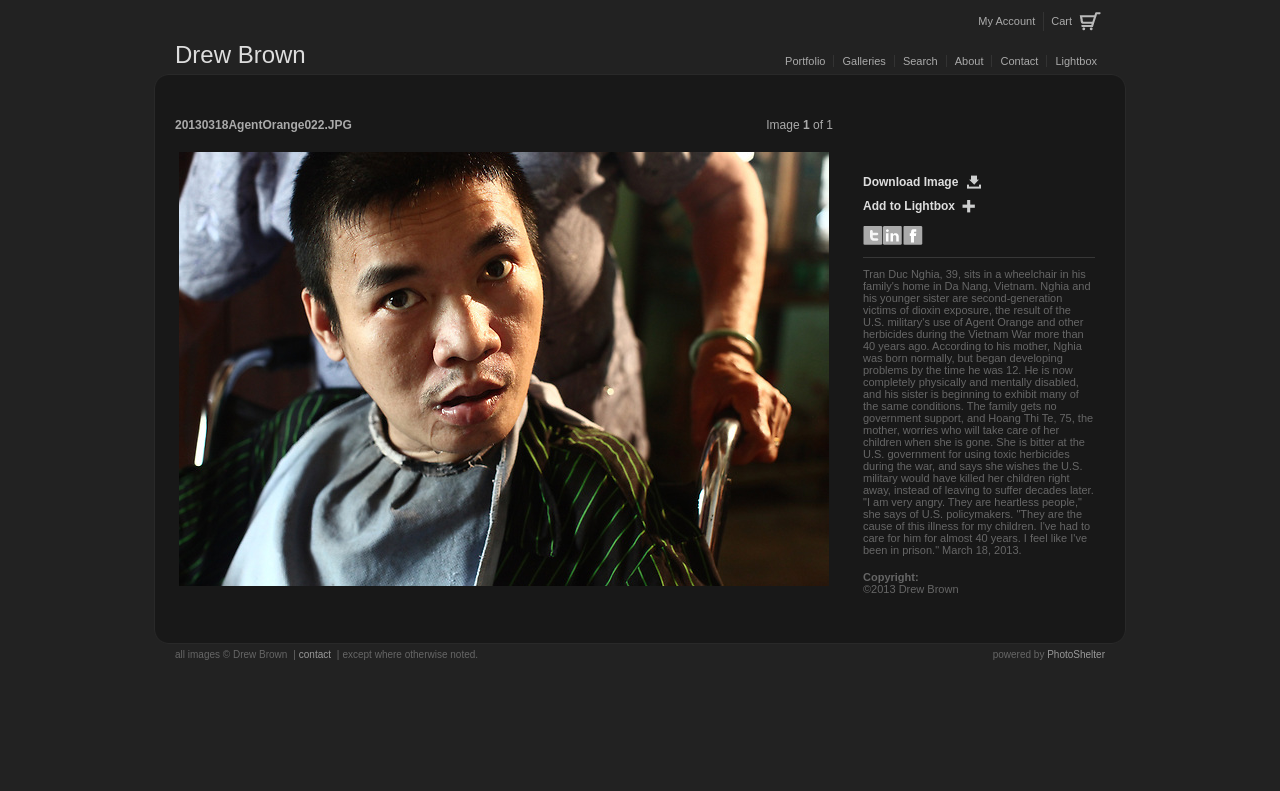Answer the question below with a single word or a brief phrase: 
What is the name of the photographer?

Drew Brown